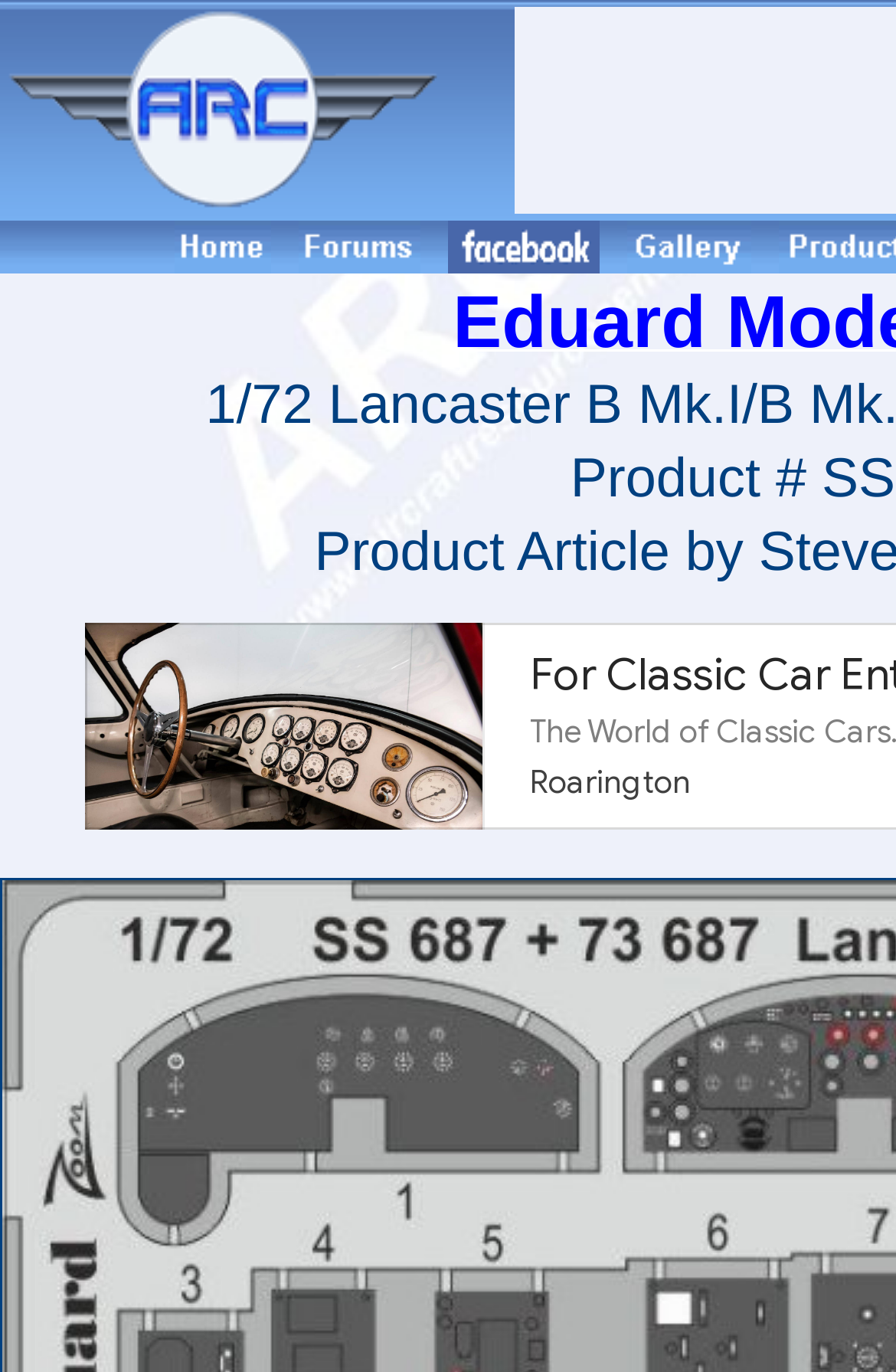Write a detailed summary of the webpage, including text, images, and layout.

The webpage appears to be a product page for a model kit detailing set, specifically the Eduard 1/72 Lancaster B Mk.I/B Mk.III interior photo etch detail set. 

At the top left, there is a small image. Below it, there are five columns of elements, each containing a link and an image. The links are positioned slightly below the top edge of their respective columns, while the images occupy the entire column width. The columns are evenly spaced, with a small gap between each column. The images and links are aligned horizontally, with the images taking up more vertical space than the links. 

There are no visible blocks of text or paragraphs on the page, suggesting that the focus is on showcasing the product through images and providing links for further information or purchase.